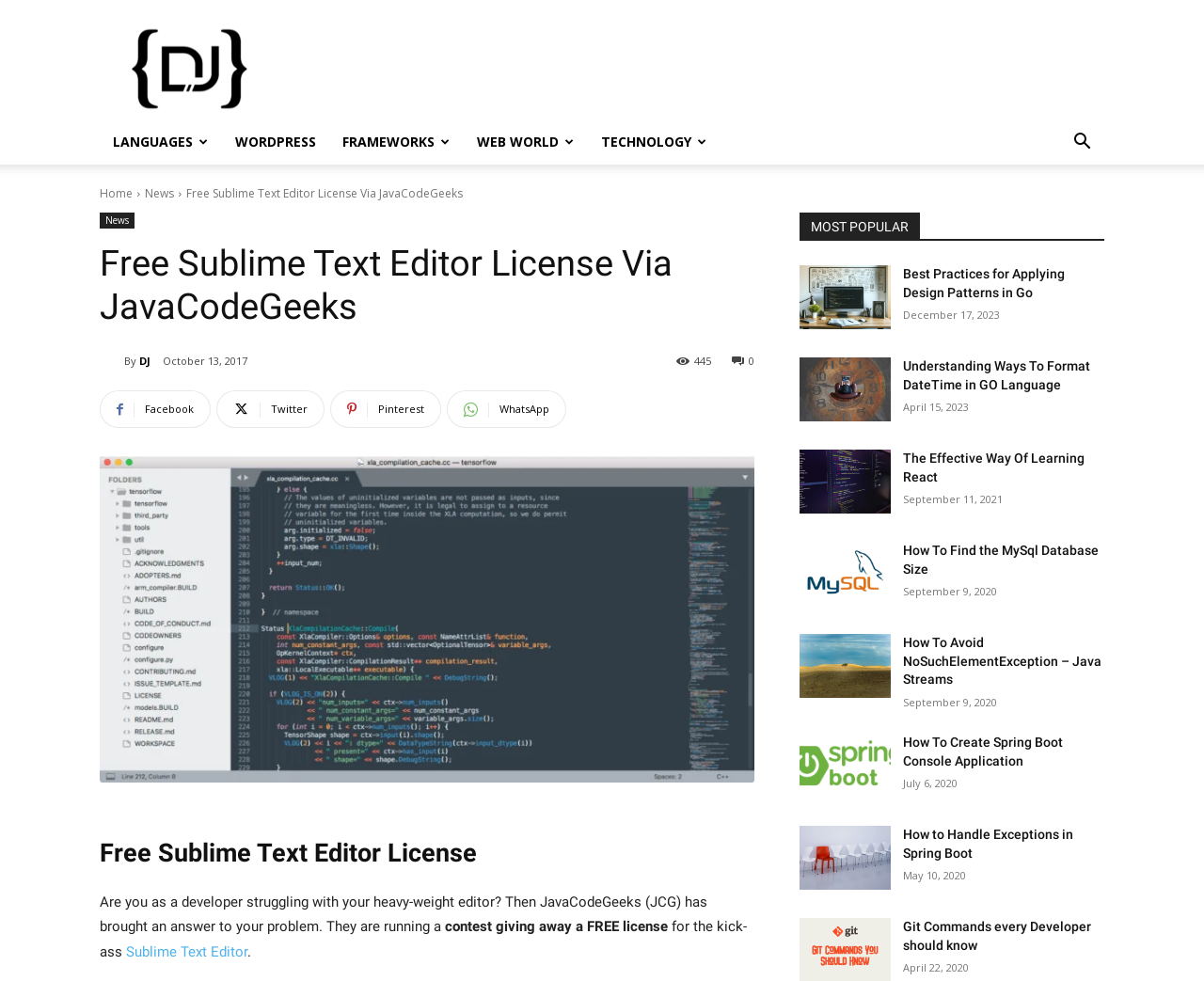Locate the bounding box coordinates of the element that needs to be clicked to carry out the instruction: "Visit the 'Home' page". The coordinates should be given as four float numbers ranging from 0 to 1, i.e., [left, top, right, bottom].

[0.083, 0.189, 0.11, 0.205]